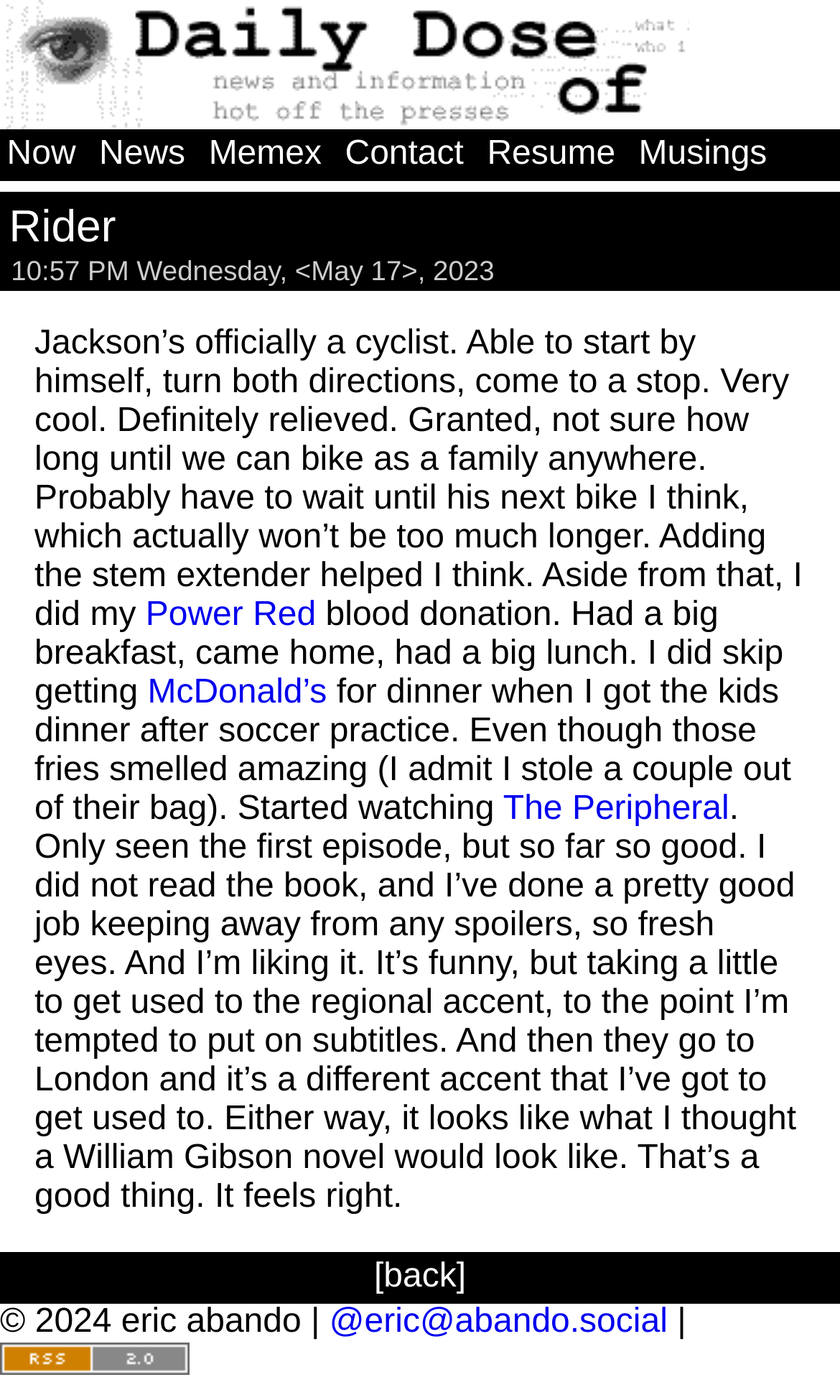Identify the bounding box coordinates of the area you need to click to perform the following instruction: "visit rider page".

[0.011, 0.144, 0.138, 0.179]